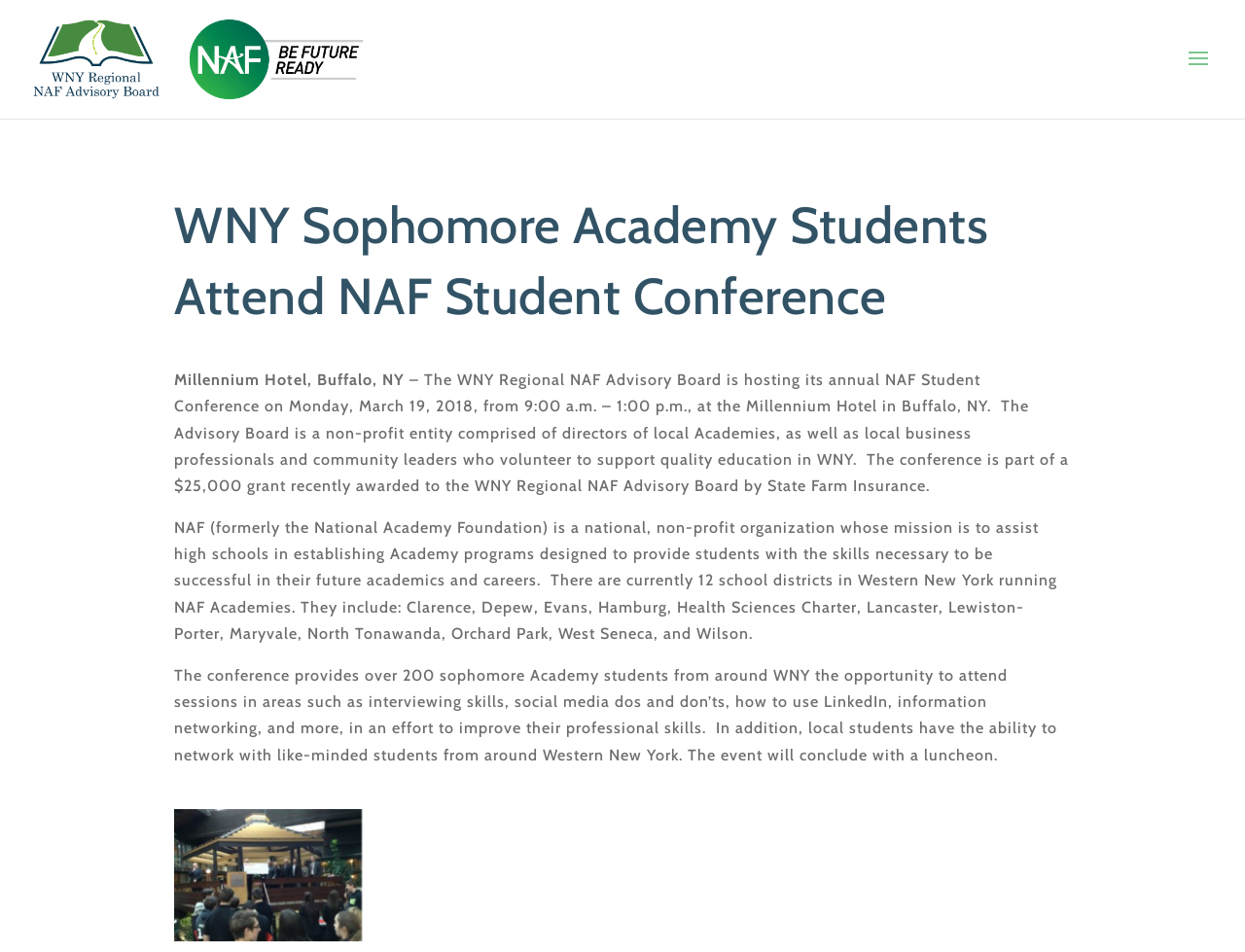How many sophomore Academy students attended the conference?
Look at the image and respond with a single word or a short phrase.

Over 200